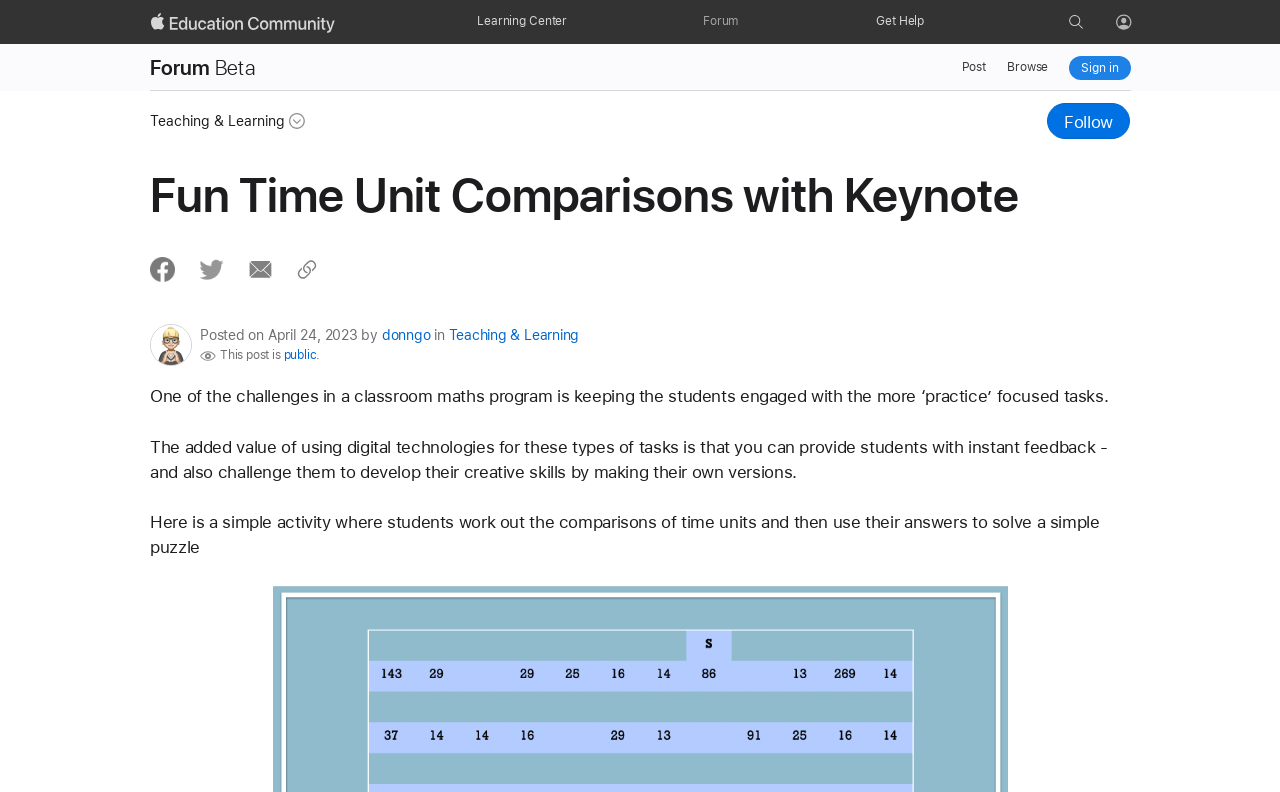Please specify the coordinates of the bounding box for the element that should be clicked to carry out this instruction: "Search Apple Education Community". The coordinates must be four float numbers between 0 and 1, formatted as [left, top, right, bottom].

[0.829, 0.01, 0.848, 0.048]